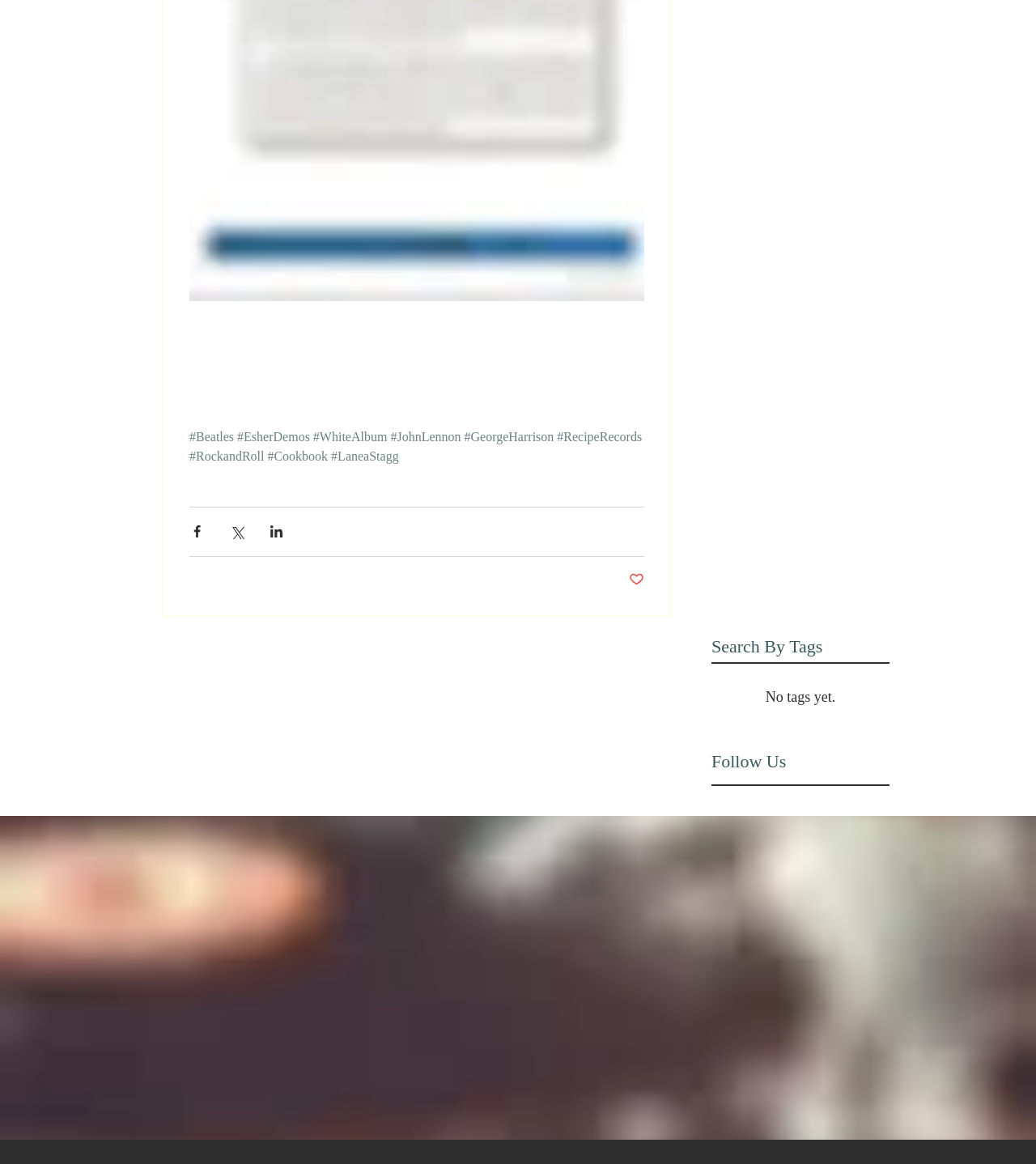Please determine the bounding box coordinates for the element that should be clicked to follow these instructions: "Follow us on Twitter".

[0.71, 0.684, 0.728, 0.7]